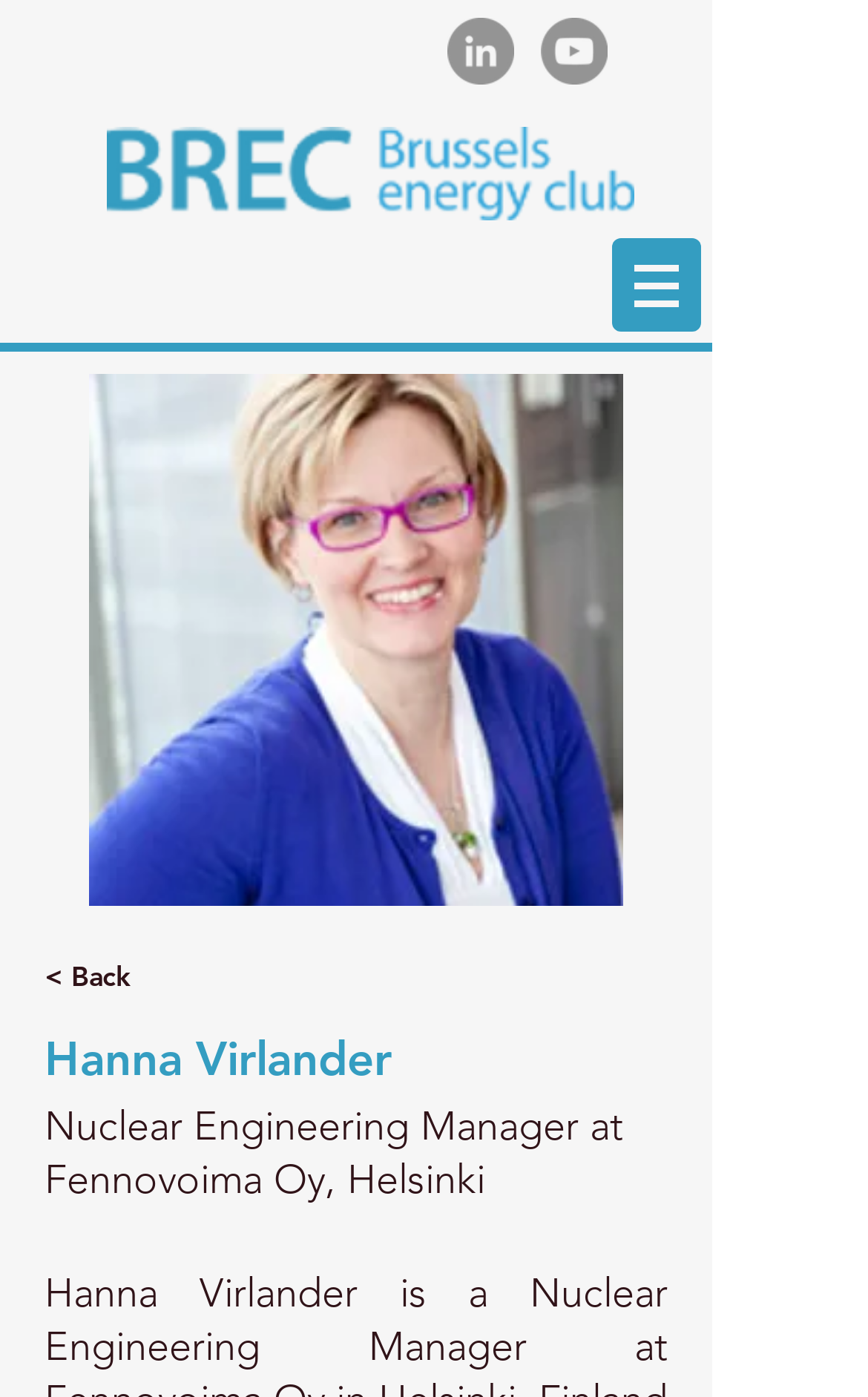Please locate the UI element described by "< Back" and provide its bounding box coordinates.

[0.051, 0.672, 0.359, 0.727]